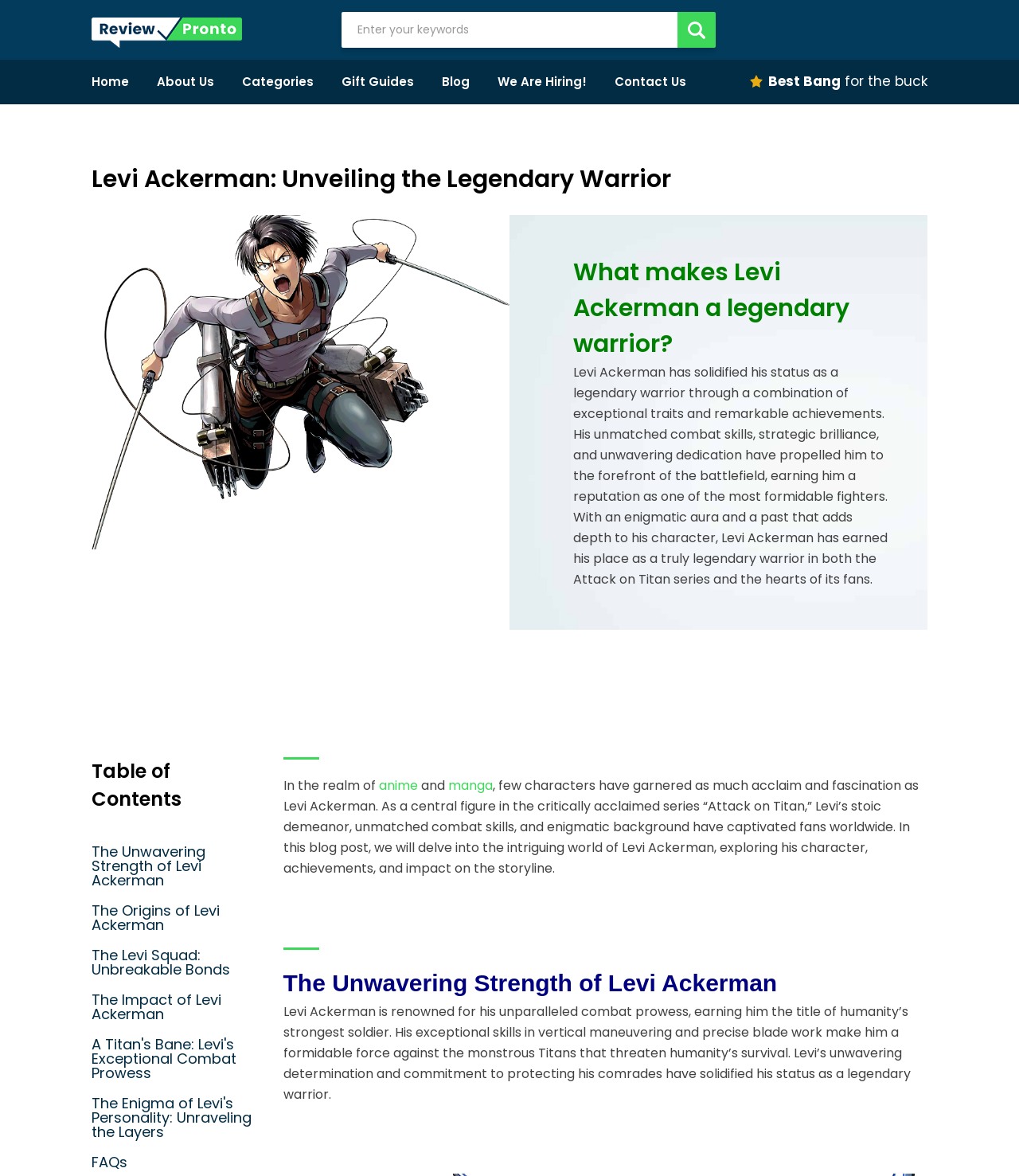Please provide a comprehensive answer to the question based on the screenshot: What is the name of the series that Levi Ackerman is from?

The webpage mentions that Levi Ackerman is a central figure in the critically acclaimed series 'Attack on Titan'. This information is provided in the paragraph that introduces Levi Ackerman's character.